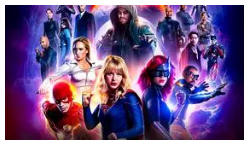Are the characters surrounded by a dark aura? Analyze the screenshot and reply with just one word or a short phrase.

No